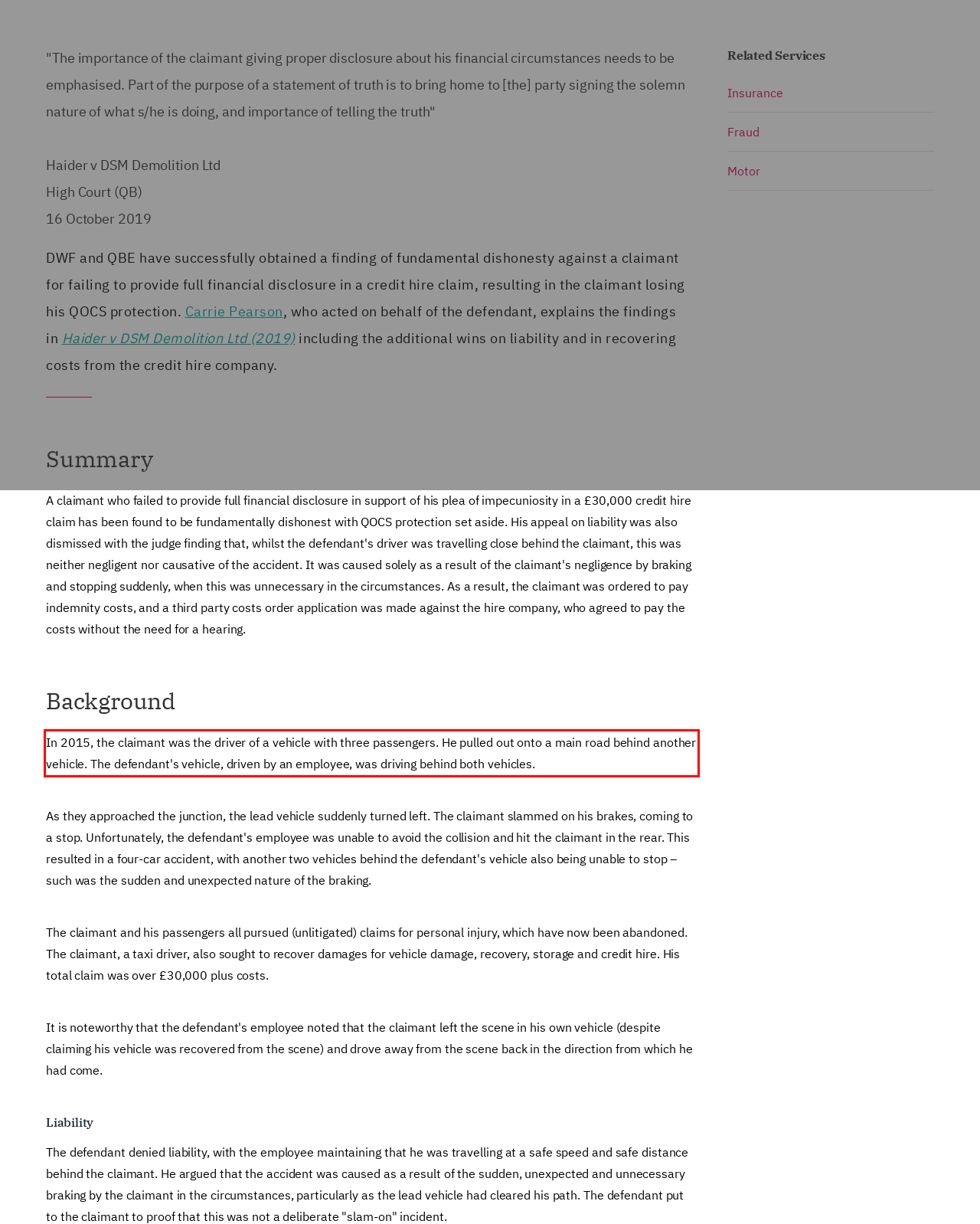Analyze the red bounding box in the provided webpage screenshot and generate the text content contained within.

In 2015, the claimant was the driver of a vehicle with three passengers. He pulled out onto a main road behind another vehicle. The defendant's vehicle, driven by an employee, was driving behind both vehicles.